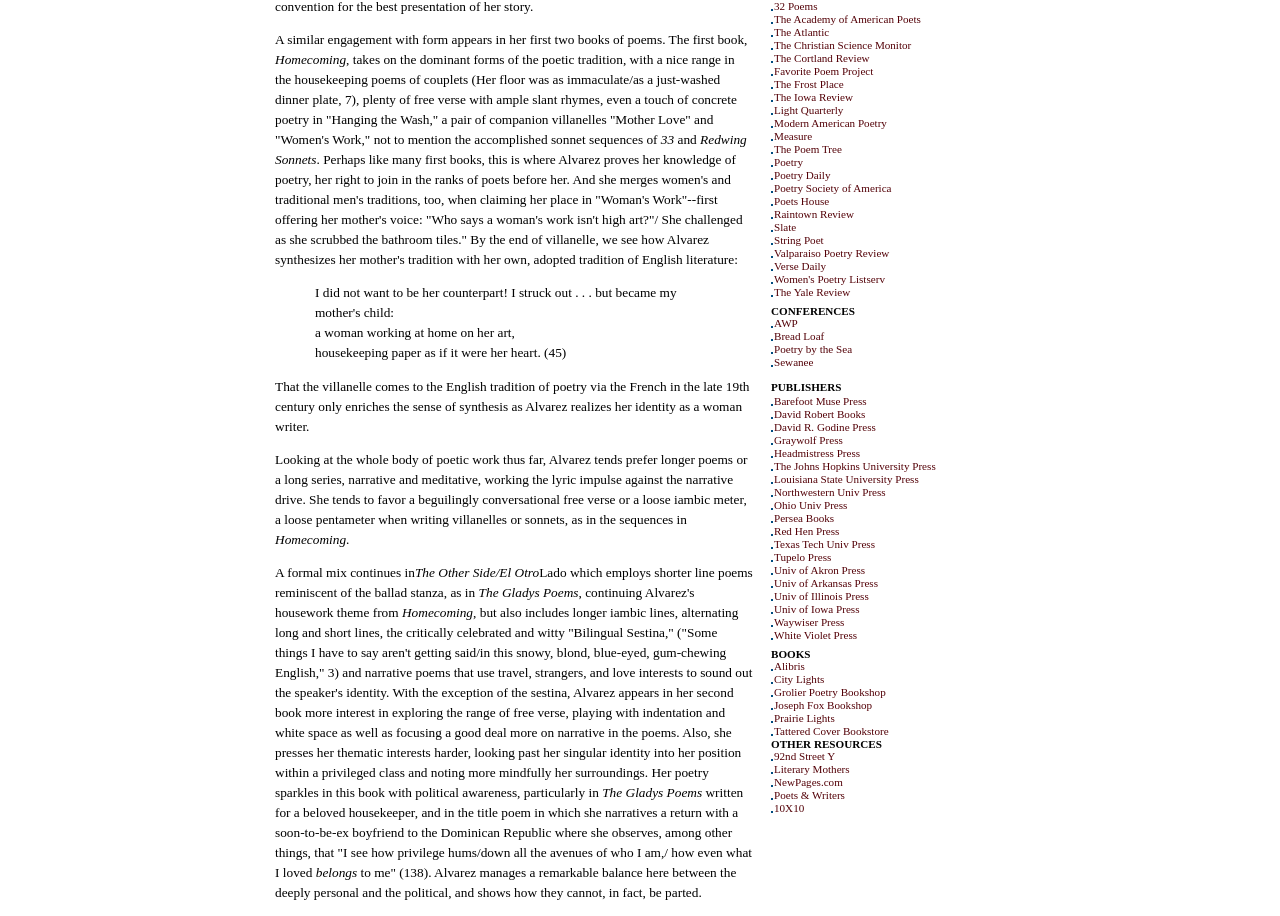Please locate the clickable area by providing the bounding box coordinates to follow this instruction: "Explore more articles you may like".

None